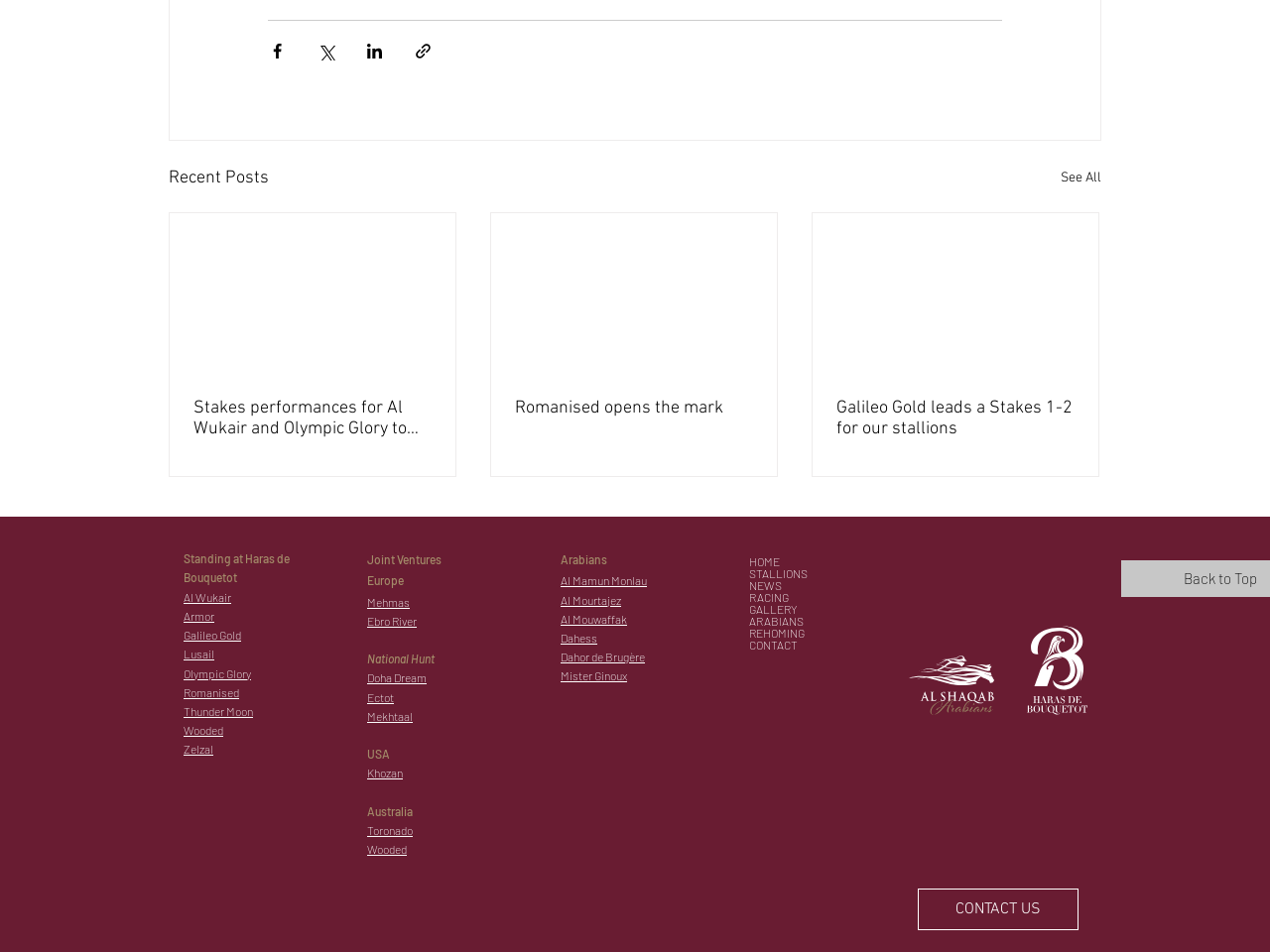Please specify the bounding box coordinates of the clickable section necessary to execute the following command: "Visit the homepage".

[0.59, 0.584, 0.705, 0.596]